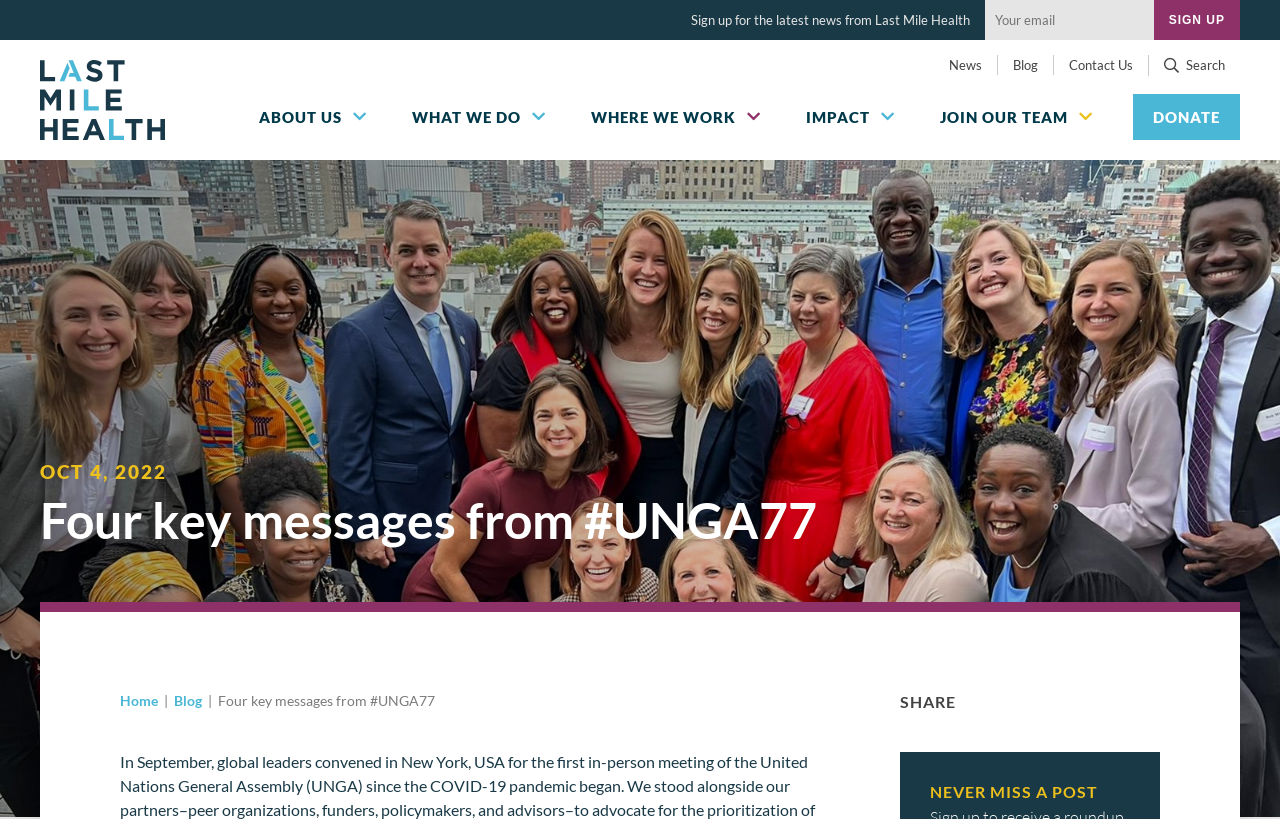What is the purpose of the textbox at the top-right corner?
Carefully analyze the image and provide a detailed answer to the question.

The textbox at the top-right corner is labeled as 'Email Address' and has a 'Sign Up' button next to it. This suggests that the purpose of the textbox is to allow users to sign up for news or updates from Last Mile Health.